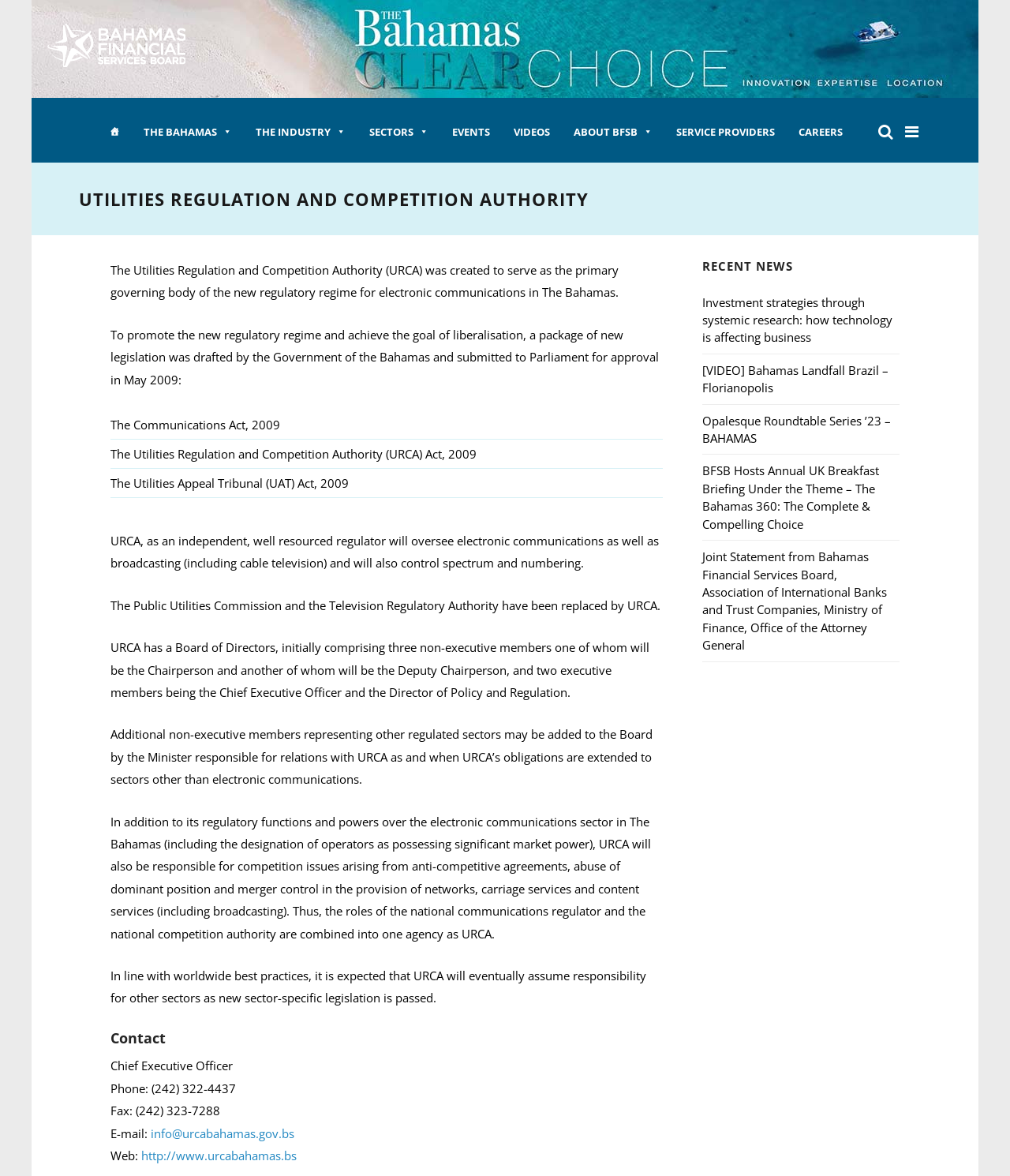Kindly determine the bounding box coordinates for the clickable area to achieve the given instruction: "Read the 'UTILITIES REGULATION AND COMPETITION AUTHORITY' heading".

[0.078, 0.162, 0.922, 0.177]